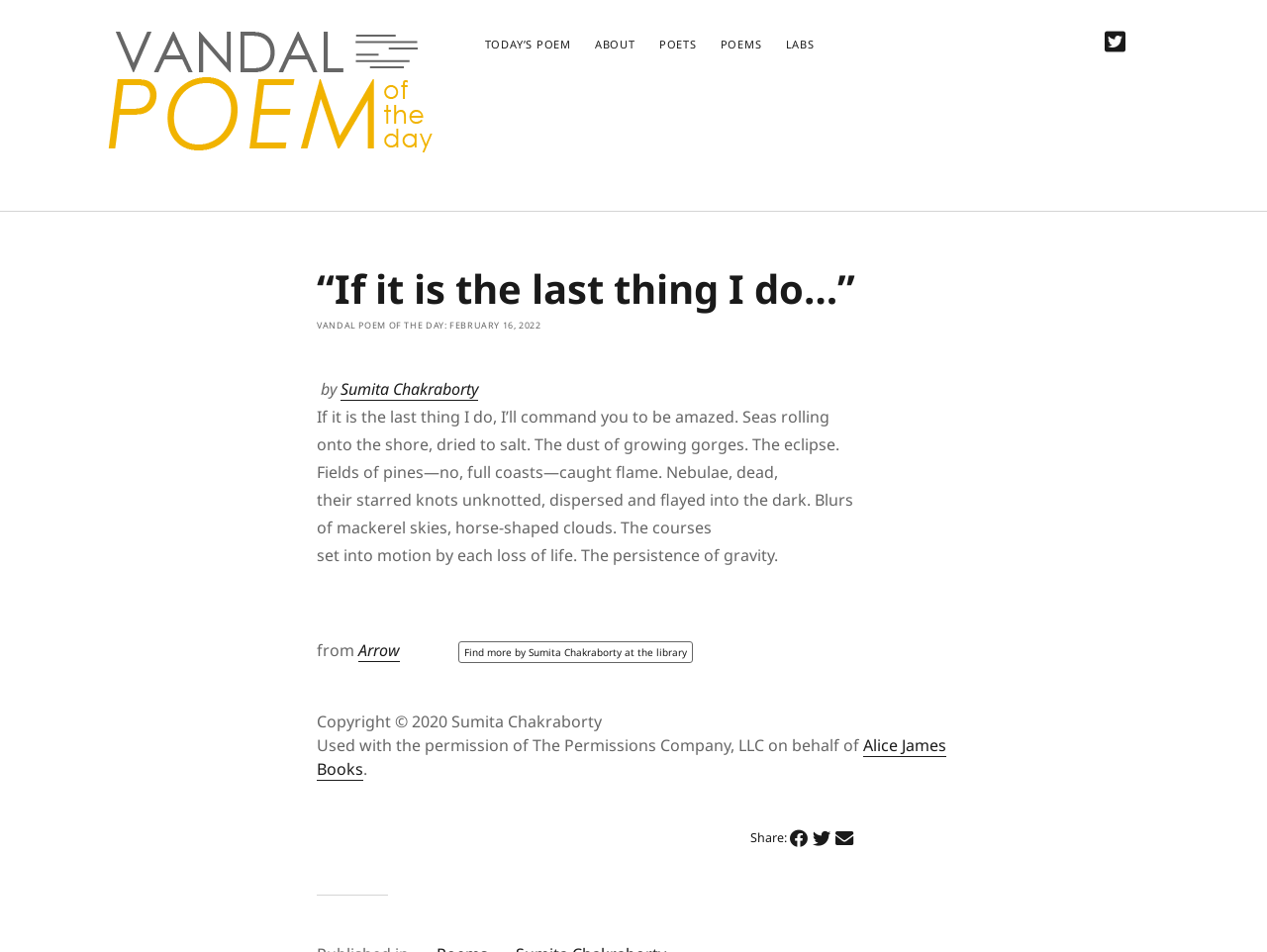Can you show the bounding box coordinates of the region to click on to complete the task described in the instruction: "Click on Construction Solutions"?

None